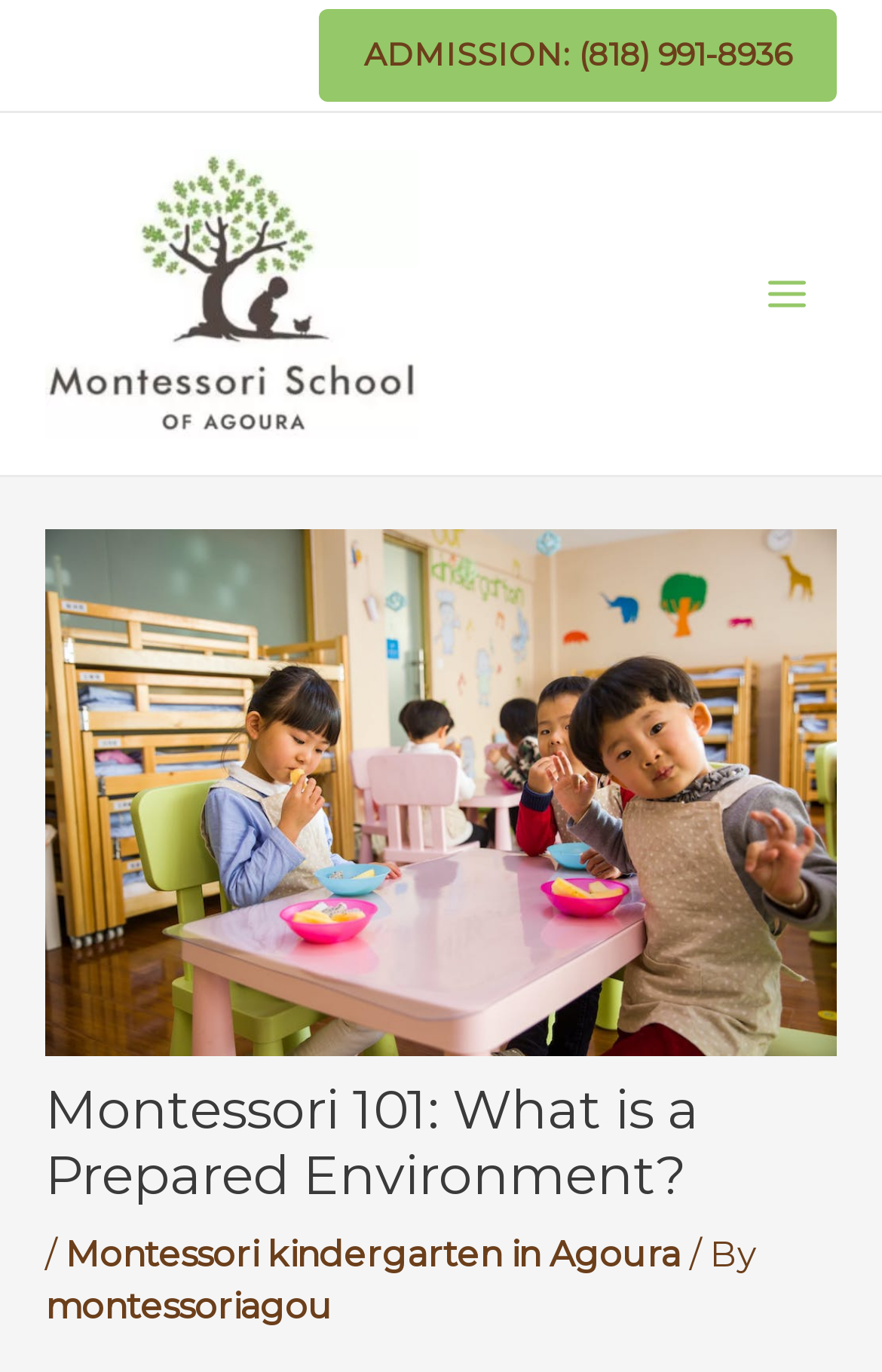Provide a one-word or short-phrase answer to the question:
What is the logo of the school?

Montessori Agoura logo